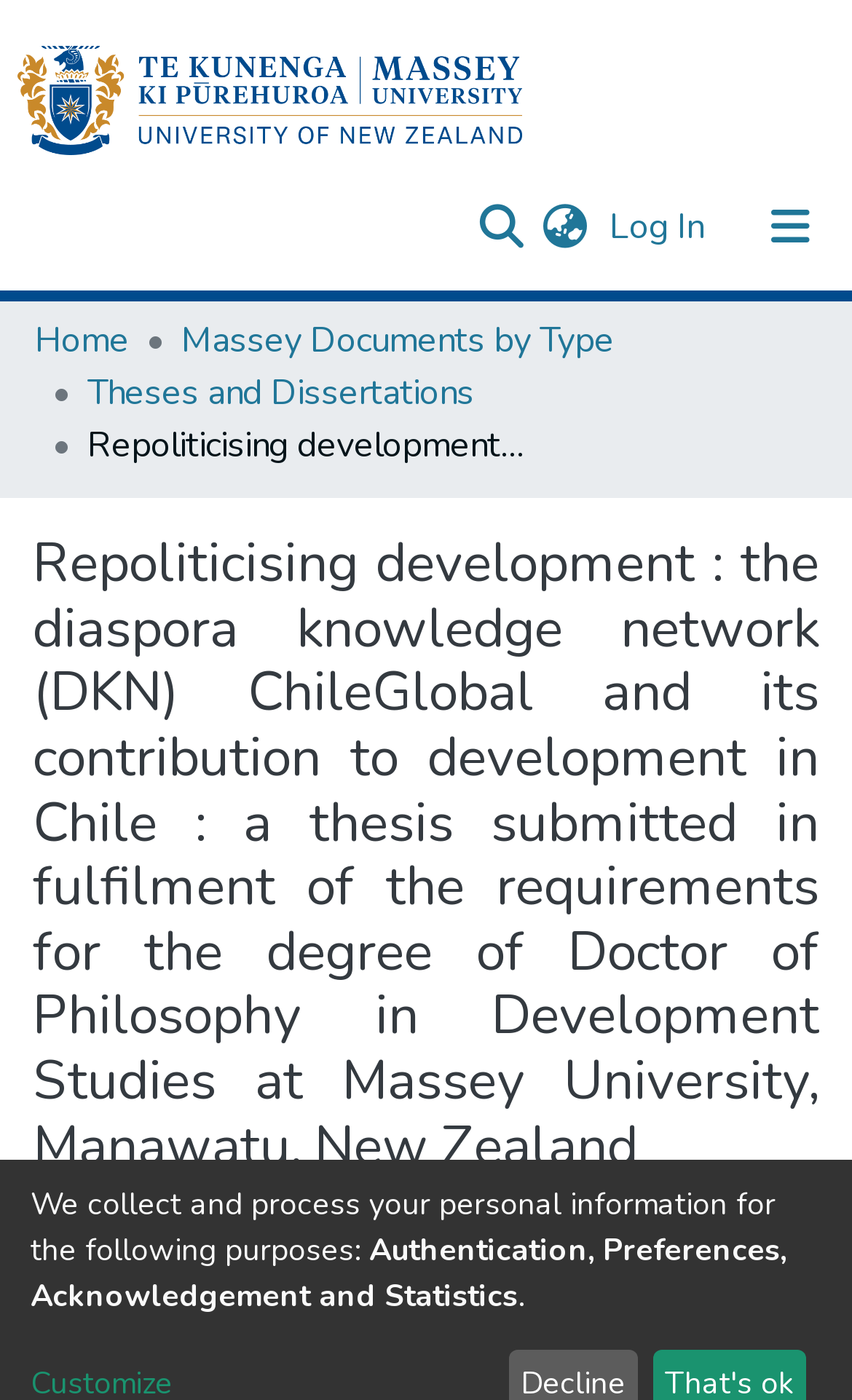Extract the bounding box coordinates for the UI element described as: "alt="Repository logo"".

[0.021, 0.025, 0.613, 0.119]